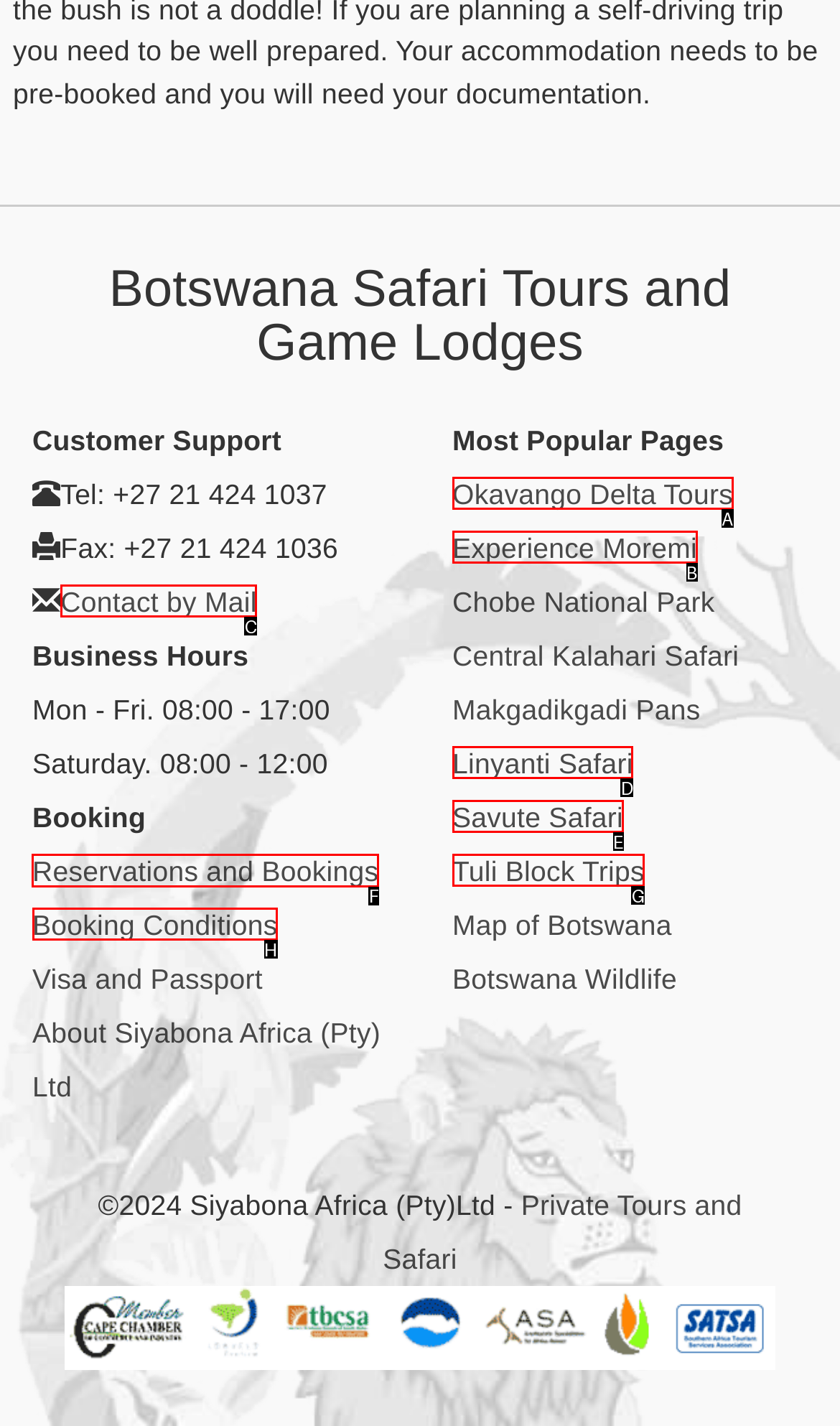What is the letter of the UI element you should click to Make a Reservation? Provide the letter directly.

F